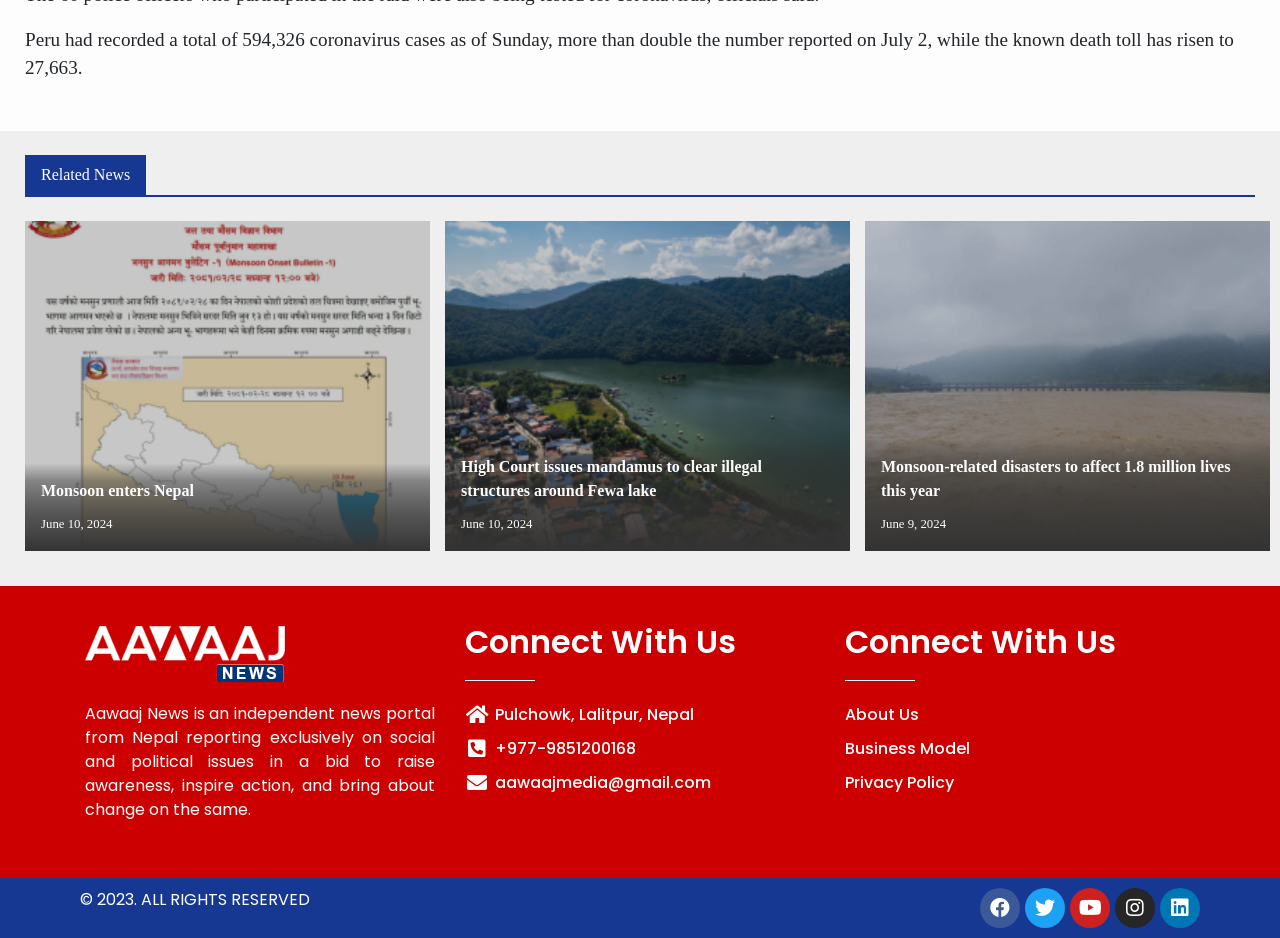Please locate the clickable area by providing the bounding box coordinates to follow this instruction: "Read related news".

[0.032, 0.177, 0.102, 0.195]